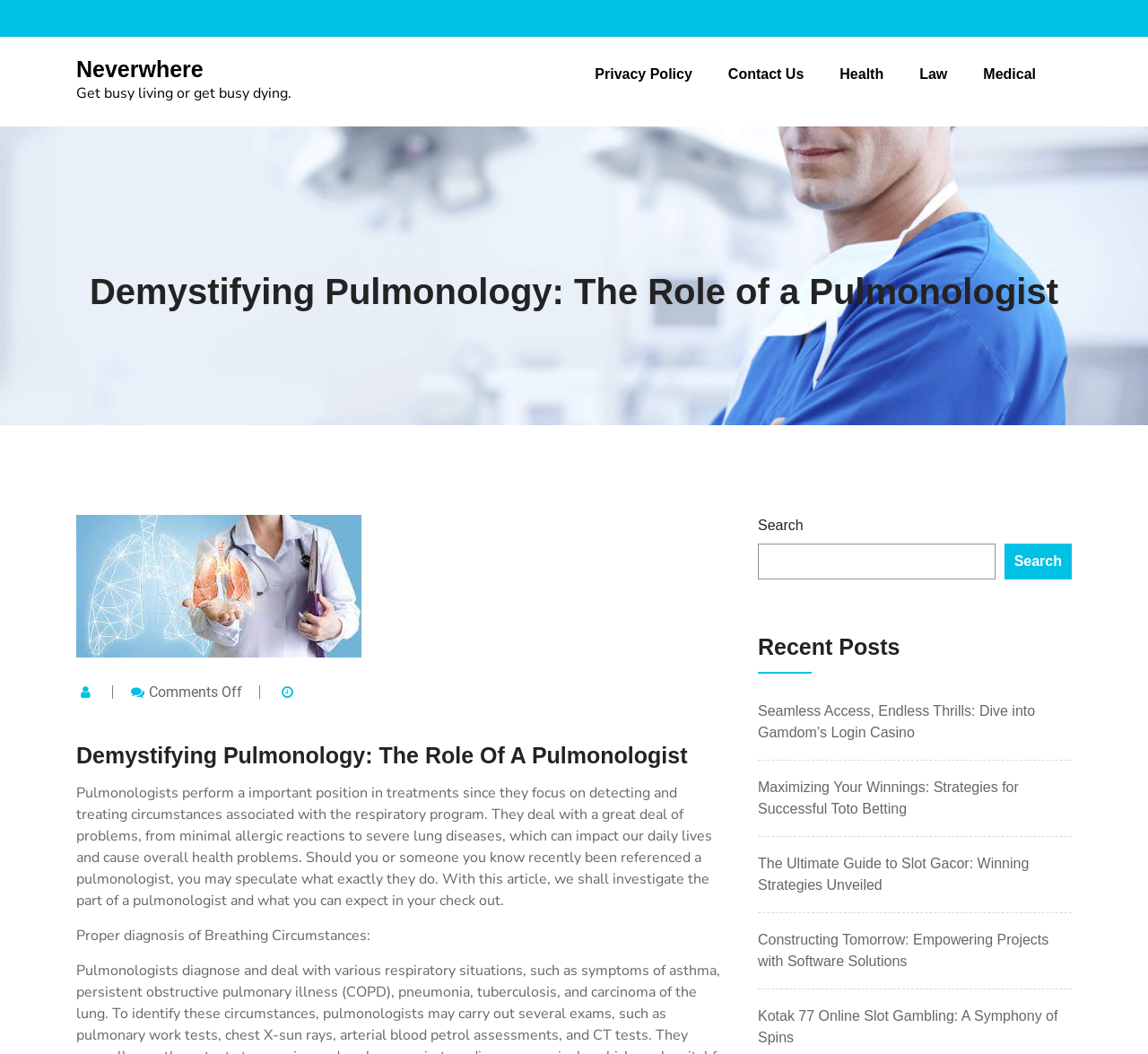Generate a comprehensive description of the contents of the webpage.

The webpage is about demystifying pulmonology and the role of a pulmonologist. At the top left, there is a link to the website "Neverwhere" with a tagline "Get busy living or get busy dying." Below this, there is a heading with the same title "Neverwhere". 

On the top right, there are several links to other pages, including "Privacy Policy", "Contact Us", "Health", "Law", and "Medical". 

The main content of the webpage starts with a heading "Demystifying Pulmonology: The Role of a Pulmonologist" followed by a link with the same title. Below this, there is a text "Comments Off" and a subheading "On Demystifying Pulmonology: The Role Of A Pulmonologist". 

The main article starts with a heading "Demystifying Pulmonology: The Role Of A Pulmonologist" and explains the role of pulmonologists in treating respiratory problems. The article is divided into sections, with the first section discussing the proper diagnosis of breathing conditions. 

On the right side of the article, there is a search bar with a button and a label "Search". Below this, there is a section titled "Recent Posts" with five links to other articles, including "Seamless Access, Endless Thrills: Dive into Gamdom’s Login Casino", "Maximizing Your Winnings: Strategies for Successful Toto Betting", "The Ultimate Guide to Slot Gacor: Winning Strategies Unveiled", "Constructing Tomorrow: Empowering Projects with Software Solutions", and "Kotak 77 Online Slot Gambling: A Symphony of Spins".